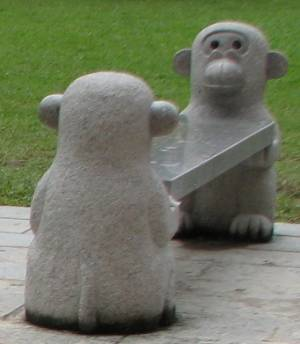Please answer the following question using a single word or phrase: 
What is the purpose of the flat surface held by the right monkey?

Seat